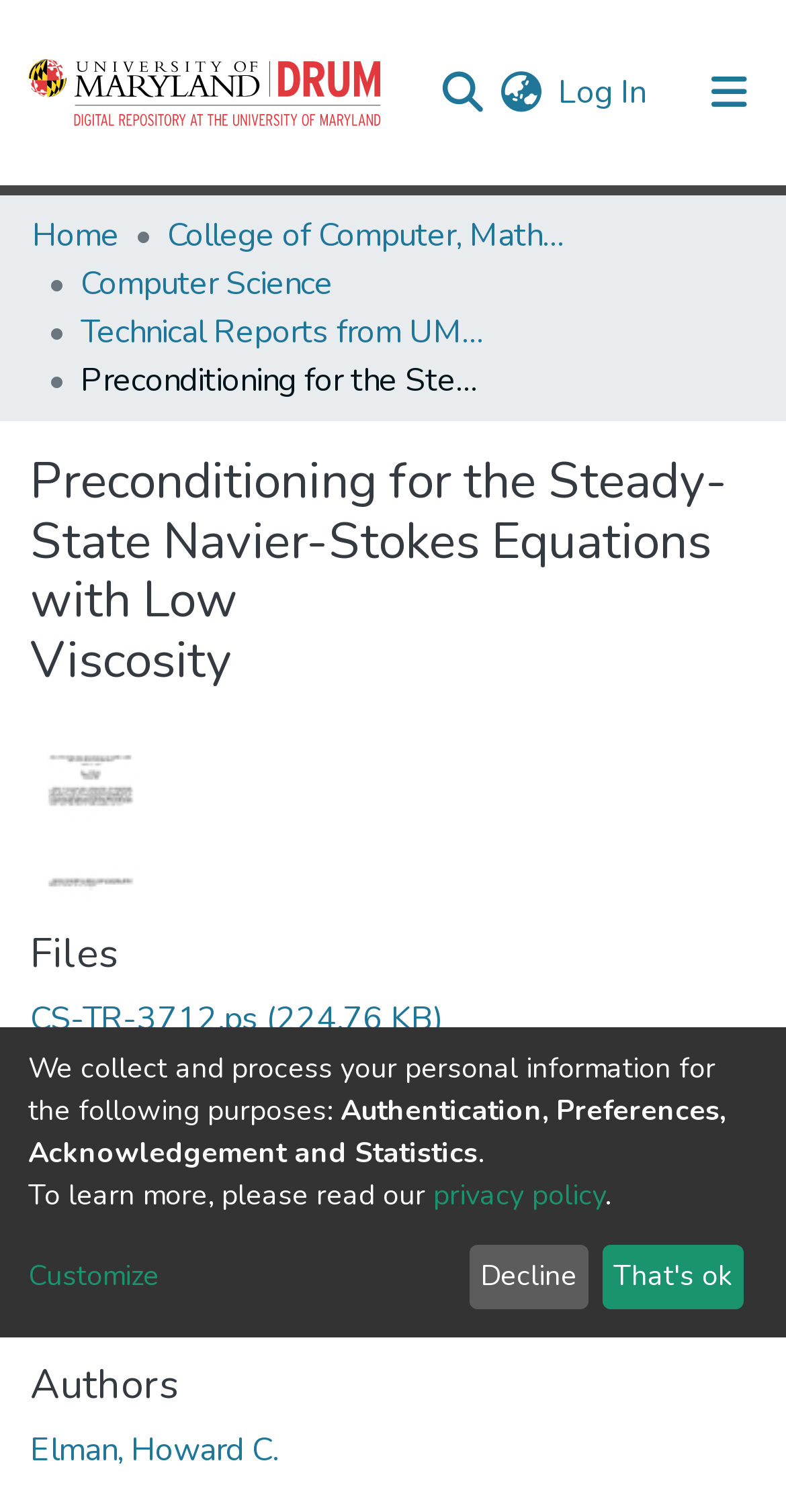Create a detailed description of the webpage's content and layout.

This webpage is about a technical report titled "Preconditioning for the Steady-State Navier-Stokes Equations with Low Viscosity". At the top, there is a navigation bar with several links, including "DRUM", "Search", "Language switch", and "Log In". On the right side of the navigation bar, there is a button to toggle navigation.

Below the navigation bar, there is a breadcrumb navigation section with links to "Home", "College of Computer, Mathematical & Natural Sciences", "Computer Science", and "Technical Reports from UMIACS".

The main content of the webpage is divided into several sections. The first section is a heading with the title of the report, followed by a thumbnail image. Below the title, there is a section titled "Files" with two links to download the report in PS and PDF formats, along with the number of downloads for each file.

The next section is titled "Date" and displays the date "1998-10-15". This is followed by a section titled "Authors" with a link to the author "Elman, Howard C.".

At the bottom of the webpage, there is a section with a message about collecting and processing personal information, along with links to a privacy policy and a button to customize settings. There are also two buttons, "Decline" and "That's ok", which are likely related to the privacy policy.

Overall, the webpage appears to be a repository for technical reports, with a focus on providing access to the report and related information such as authors and download statistics.